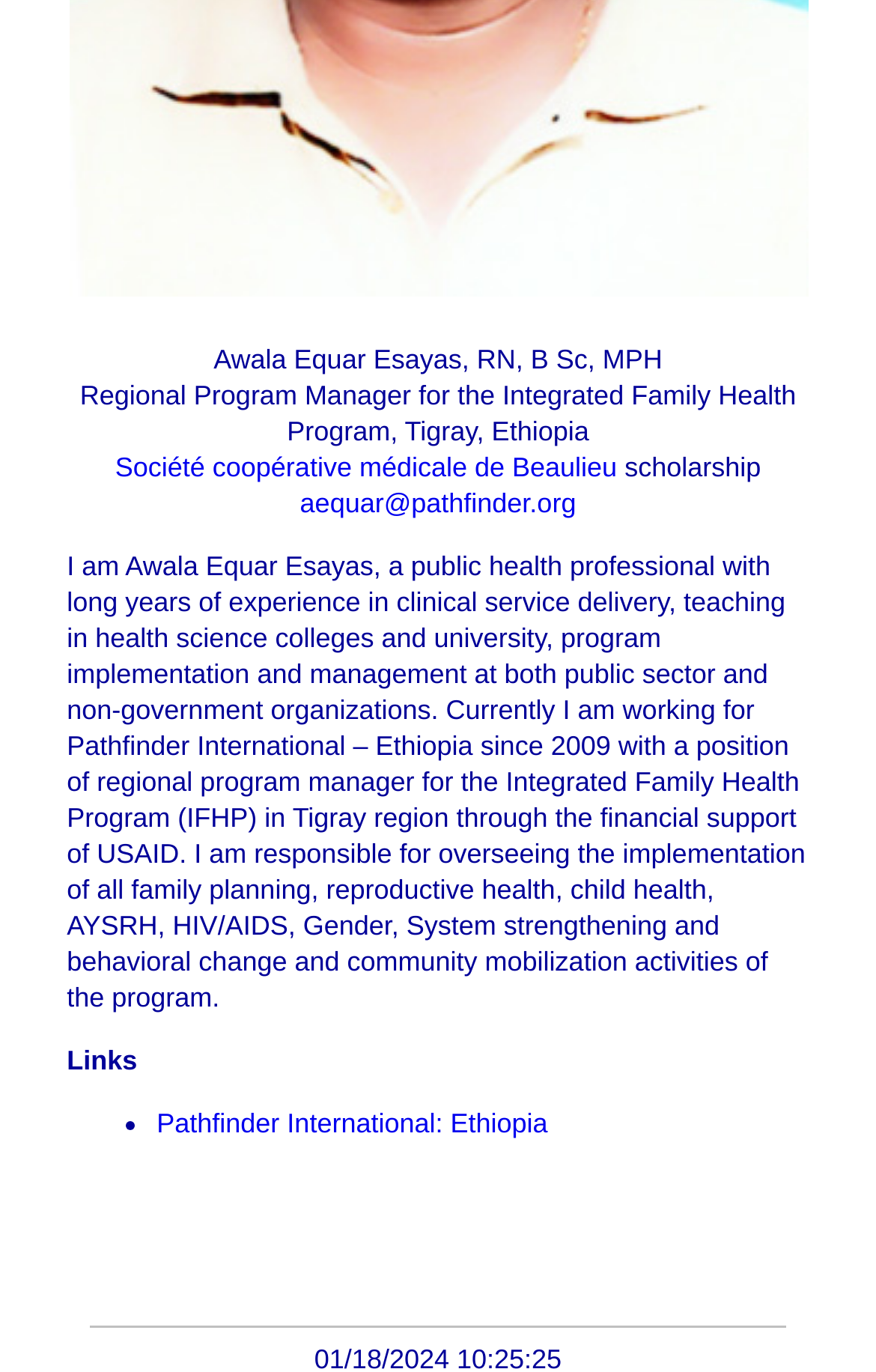What is the name of the person described on this page?
Answer the question with a detailed explanation, including all necessary information.

The name of the person described on this page is Awala Equar Esayas, which is mentioned in the first StaticText element with the bounding box coordinates [0.244, 0.251, 0.756, 0.273].